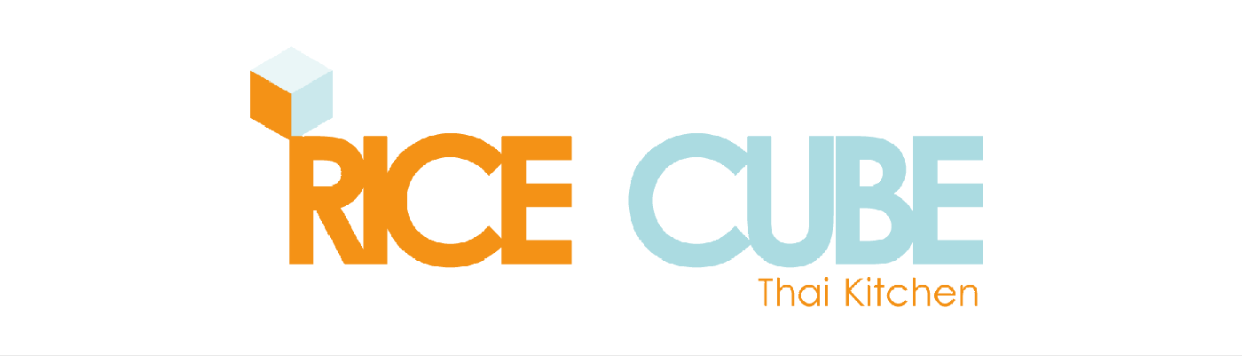Generate a detailed caption for the image.

The image features the logo of "Rice Cube Thai Kitchen," showcasing a modern, vibrant design that reflects the restaurant's theme of authentic Thai cuisine. The logo presents the word "RICE" prominently in bold, orange letters, symbolizing warmth and richness, while "CUBE" is styled in a light blue hue, suggesting freshness and creativity. A distinctive graphic element, a cube, appears above the text, reinforcing the brand's identity. Overall, the logo embodies the inviting nature of the restaurant, located in Lexington, MA, where takeout and delivery options are available for a delightful culinary experience.